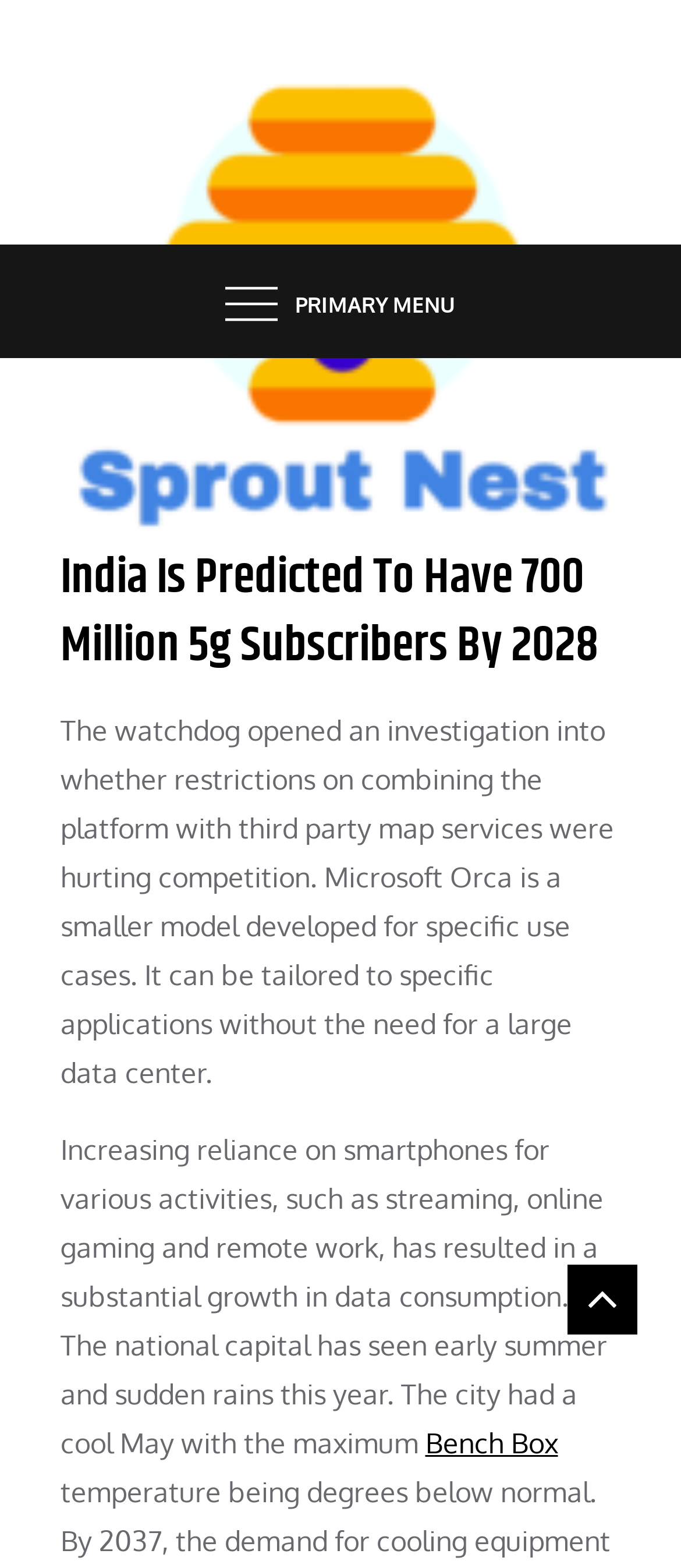Identify the bounding box for the UI element described as: "Primary Menu". Ensure the coordinates are four float numbers between 0 and 1, formatted as [left, top, right, bottom].

[0.0, 0.156, 1.0, 0.228]